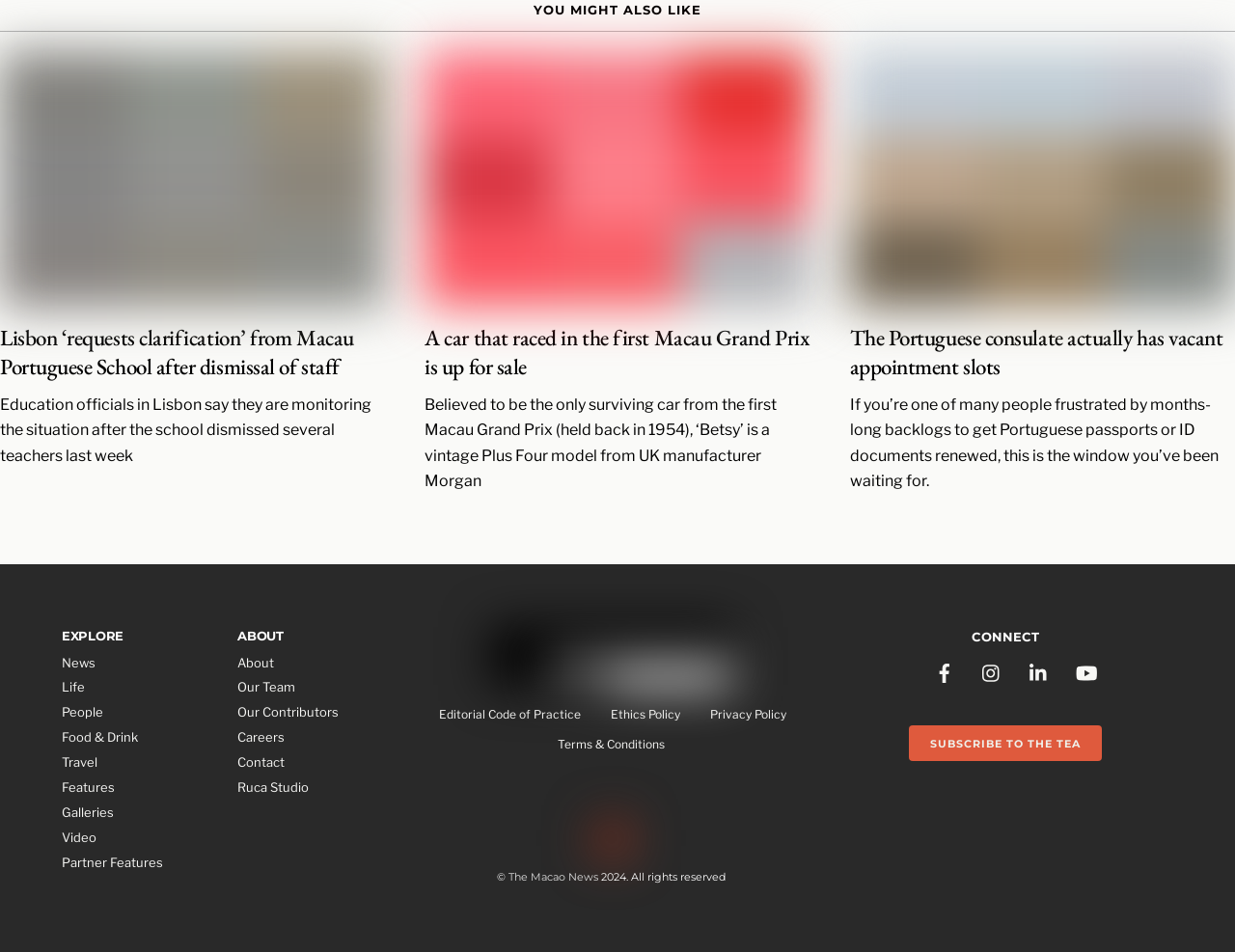What type of website is this?
Based on the image, provide your answer in one word or phrase.

News website